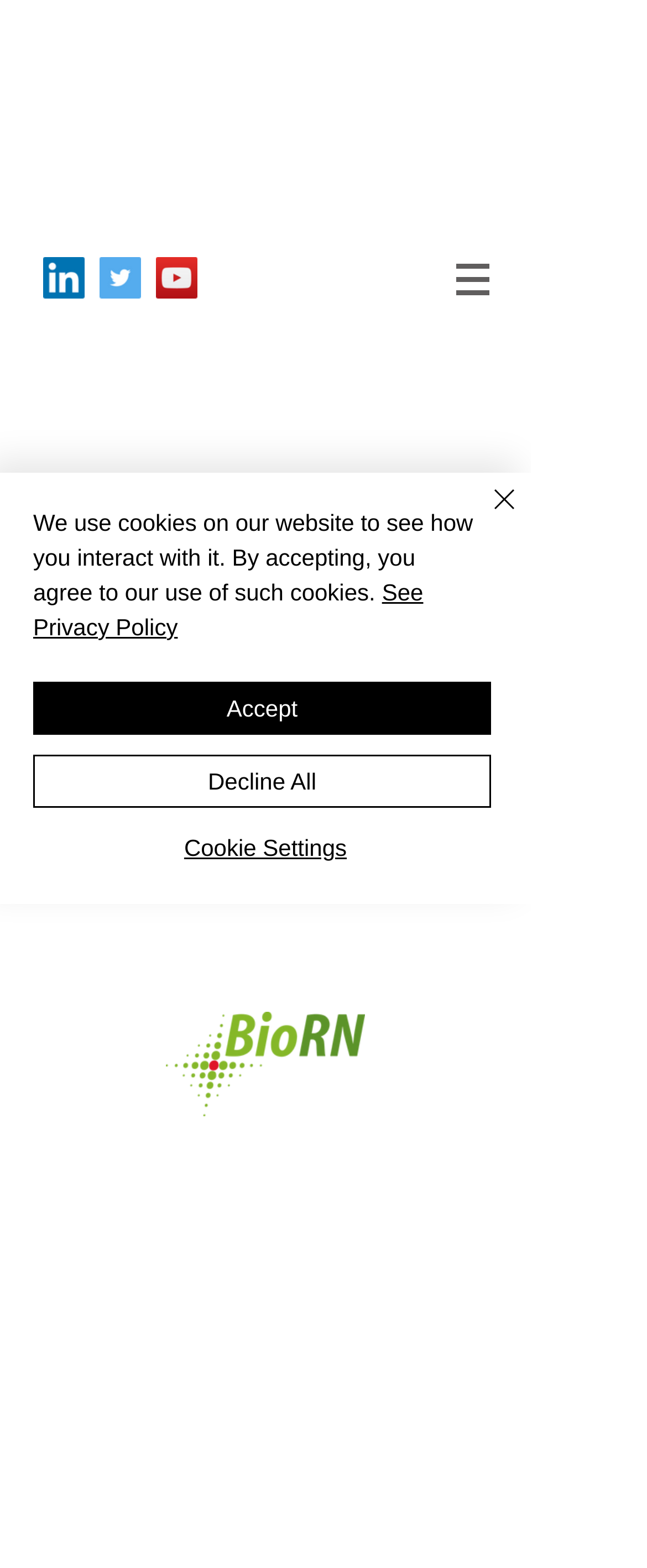Determine the bounding box coordinates of the clickable region to execute the instruction: "Open the site navigation menu". The coordinates should be four float numbers between 0 and 1, denoted as [left, top, right, bottom].

[0.667, 0.151, 0.795, 0.204]